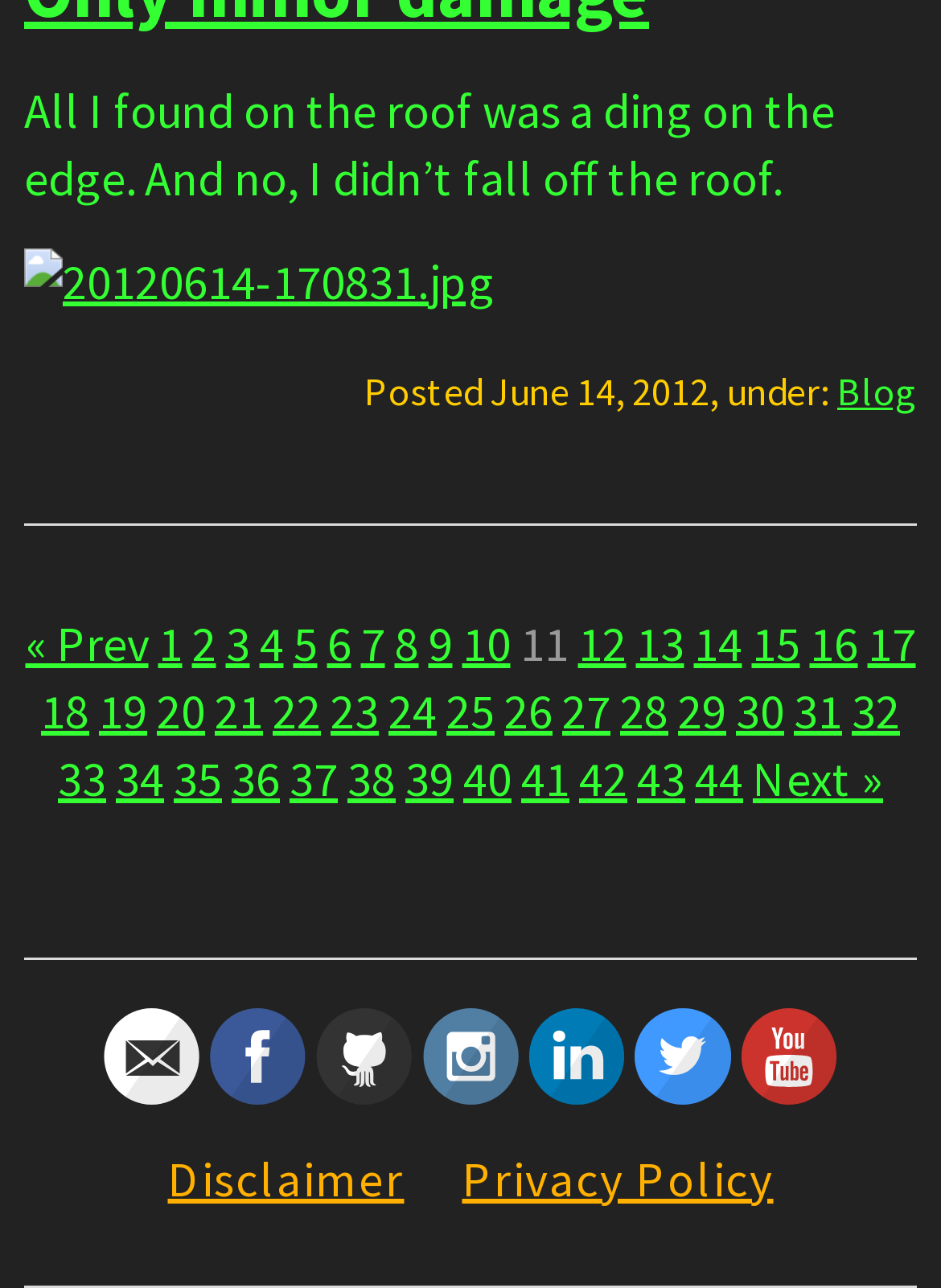Please identify the bounding box coordinates of the clickable area that will fulfill the following instruction: "Read the disclaimer". The coordinates should be in the format of four float numbers between 0 and 1, i.e., [left, top, right, bottom].

[0.178, 0.891, 0.429, 0.937]